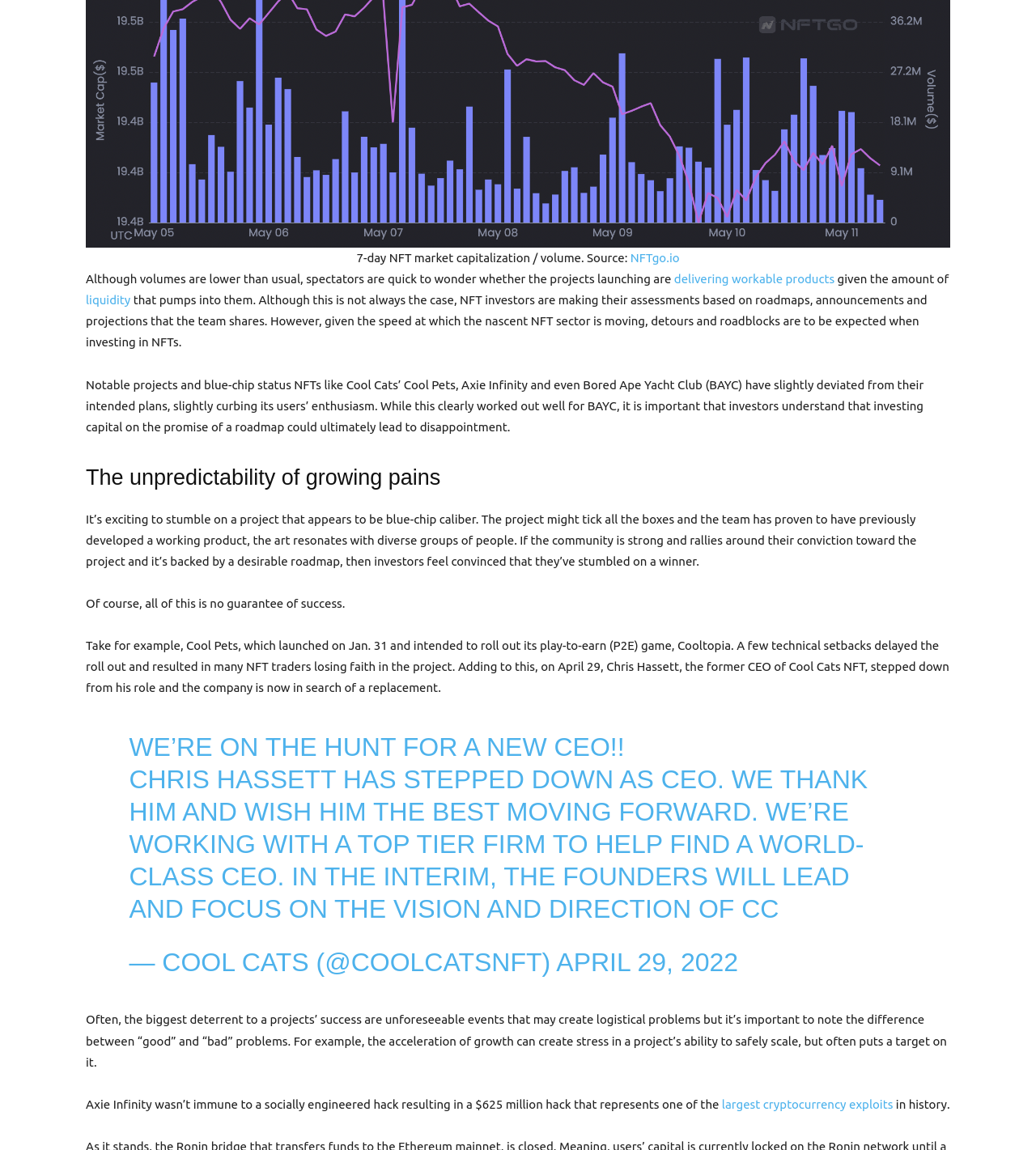By analyzing the image, answer the following question with a detailed response: What is the role that Chris Hassett stepped down from?

According to the text, Chris Hassett stepped down from his role as the CEO of Cool Cats NFT, and the company is now in search of a replacement.